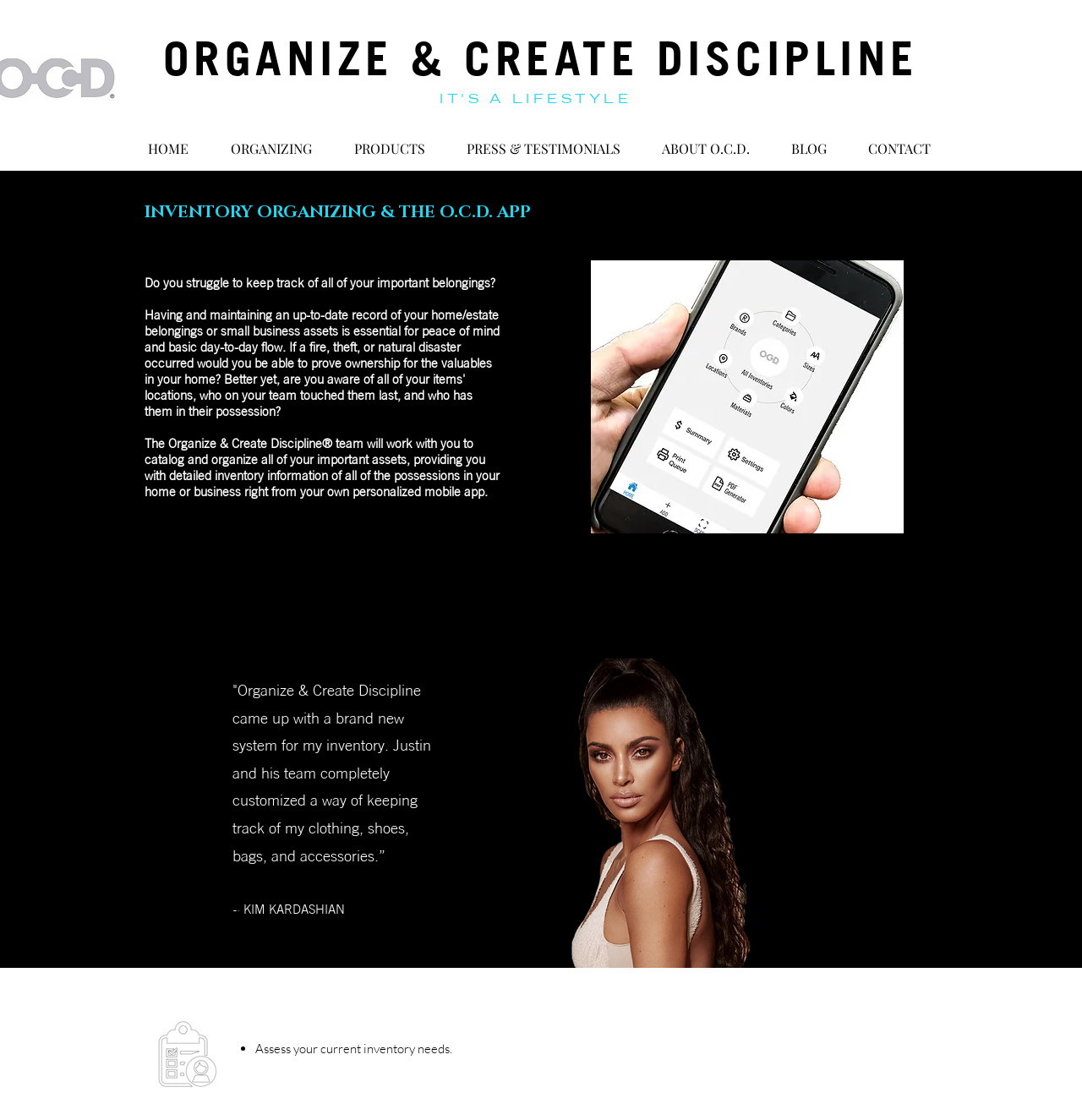Could you indicate the bounding box coordinates of the region to click in order to complete this instruction: "Click on the 'GET DIGITALLY ORGANIZED' button".

[0.367, 0.514, 0.633, 0.538]